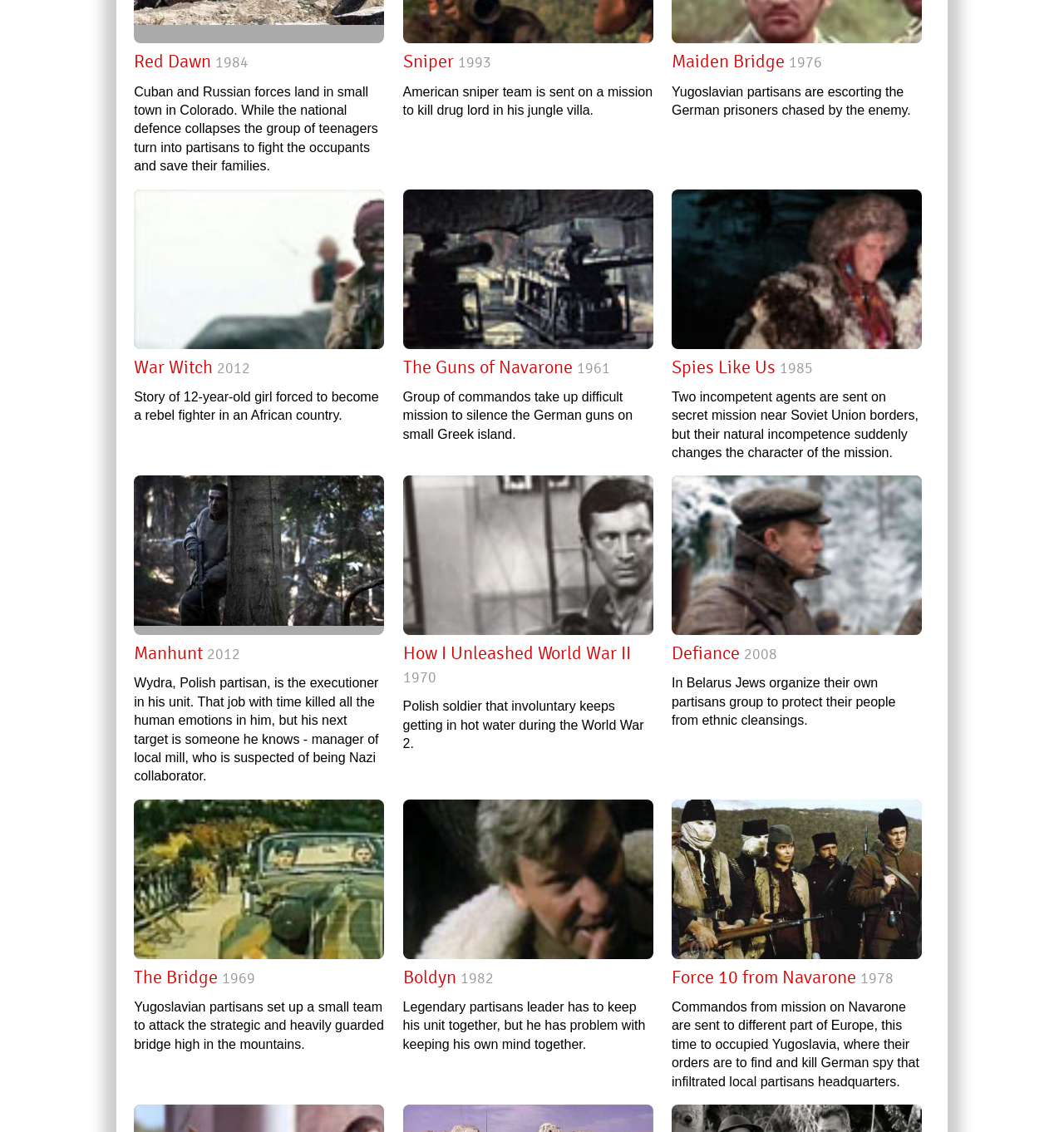Find the bounding box of the UI element described as: "Force 10 from Navarone 1978". The bounding box coordinates should be given as four float values between 0 and 1, i.e., [left, top, right, bottom].

[0.631, 0.853, 0.866, 0.874]